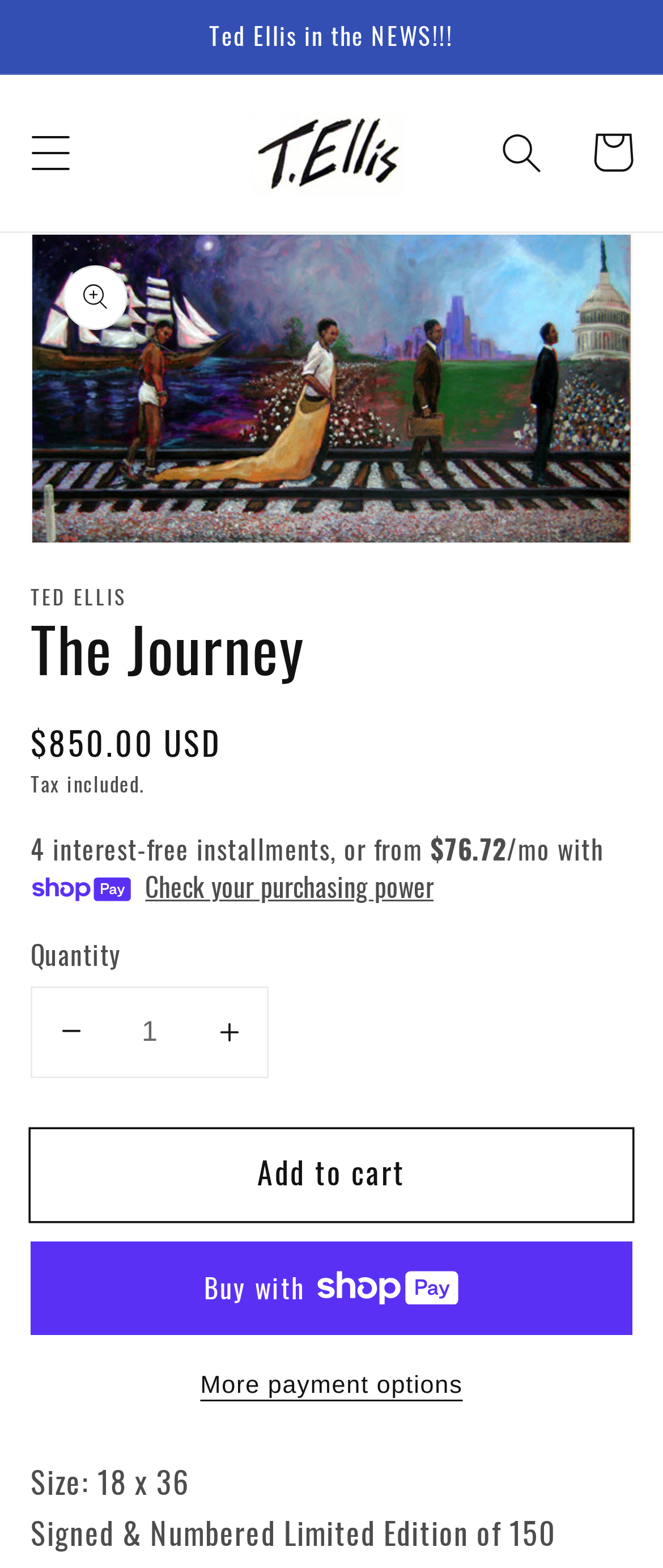Could you provide the bounding box coordinates for the portion of the screen to click to complete this instruction: "Add to cart"?

[0.046, 0.72, 0.954, 0.778]